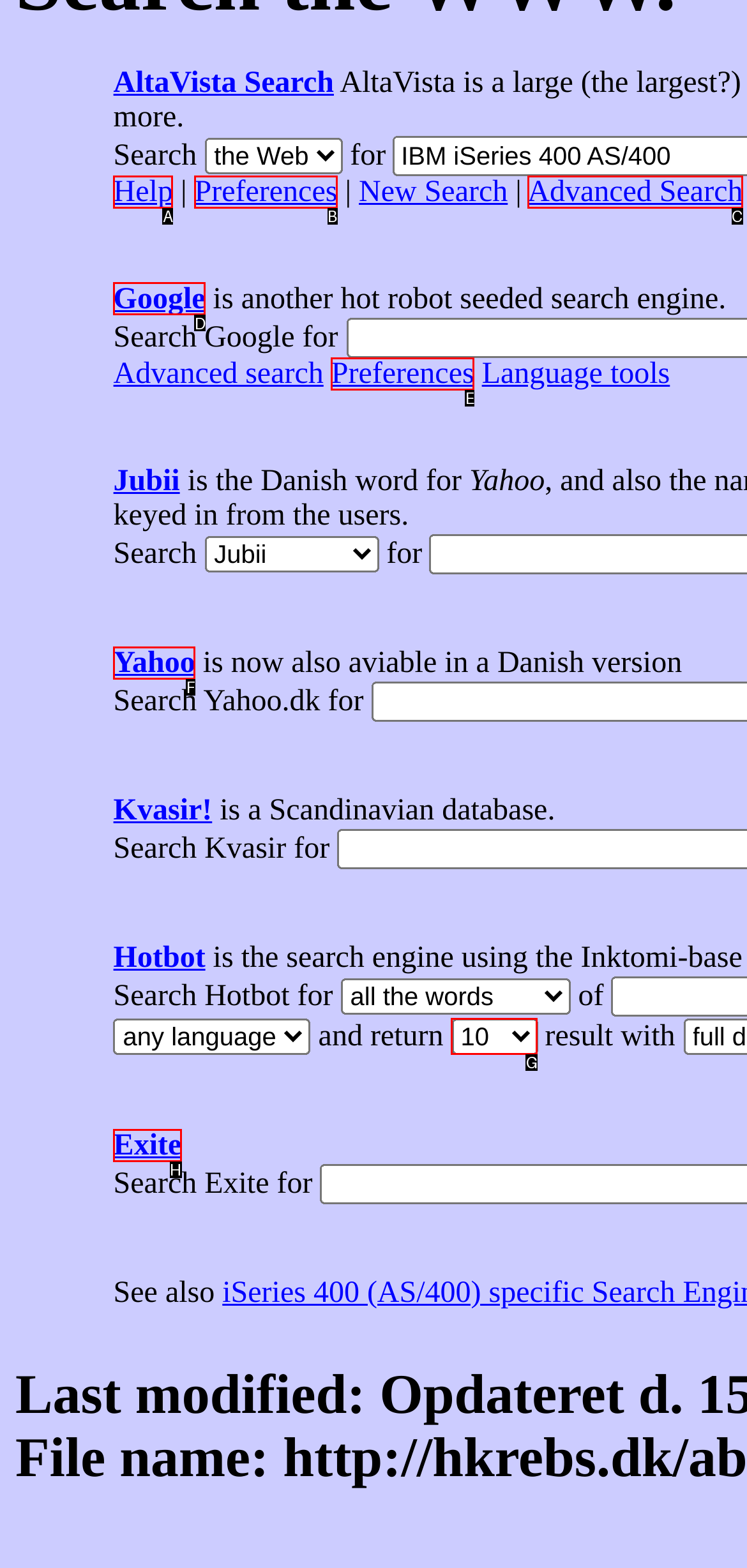Select the HTML element that needs to be clicked to perform the task: Search with Google. Reply with the letter of the chosen option.

D